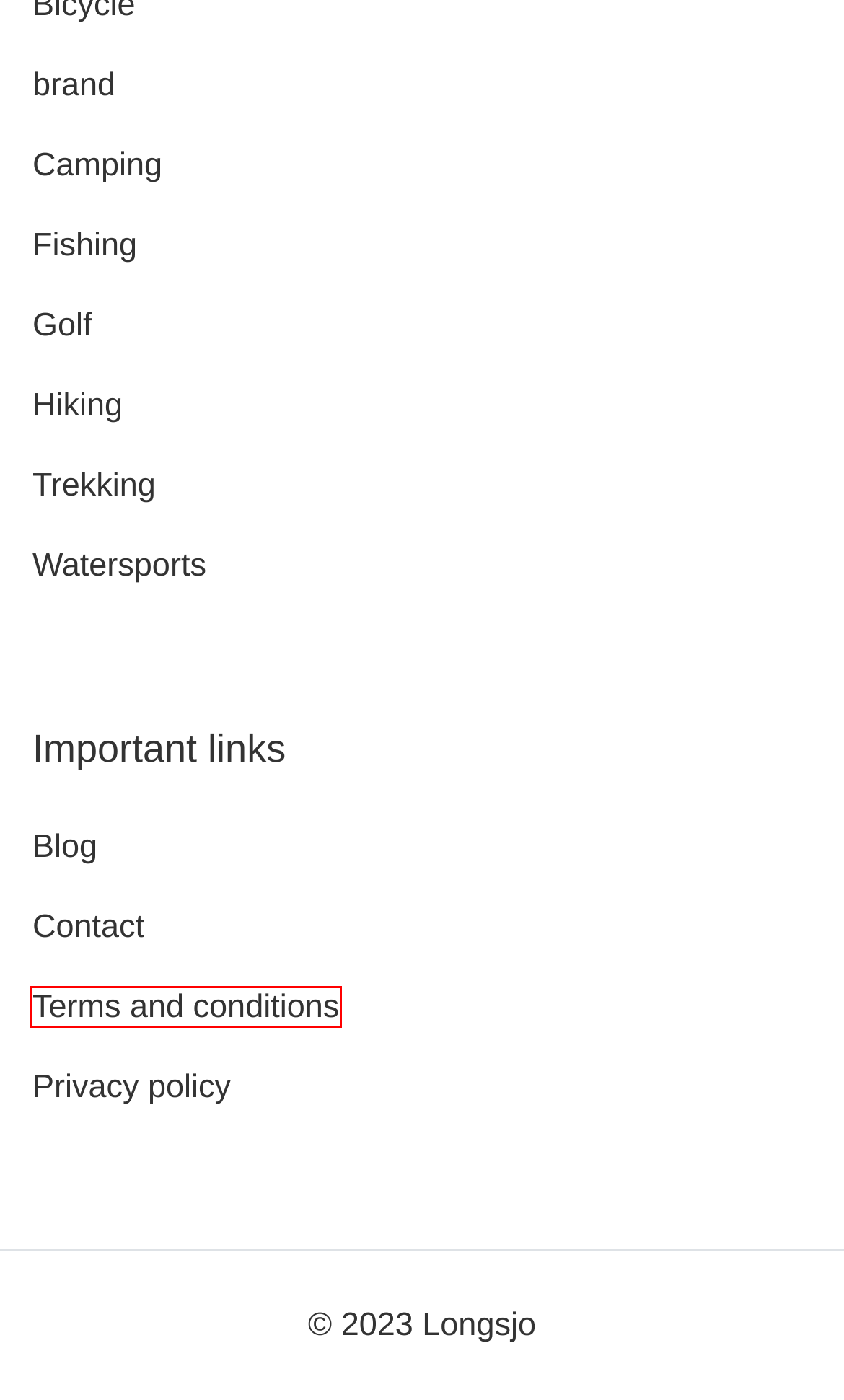Examine the webpage screenshot and identify the UI element enclosed in the red bounding box. Pick the webpage description that most accurately matches the new webpage after clicking the selected element. Here are the candidates:
A. Contact | Longsjo.com
B. Buy Camping Online | Longsjo.com
C. Buy Golf Online | Longsjo.com
D. Buy Fishing Online | Longsjo.com
E. Buy Watersports Online | Longsjo.com
F. Buy Trekking Online | Longsjo.com
G. Terms & Conditions | Longsjo.com
H. Buy Hiking Online | Longsjo.com

G